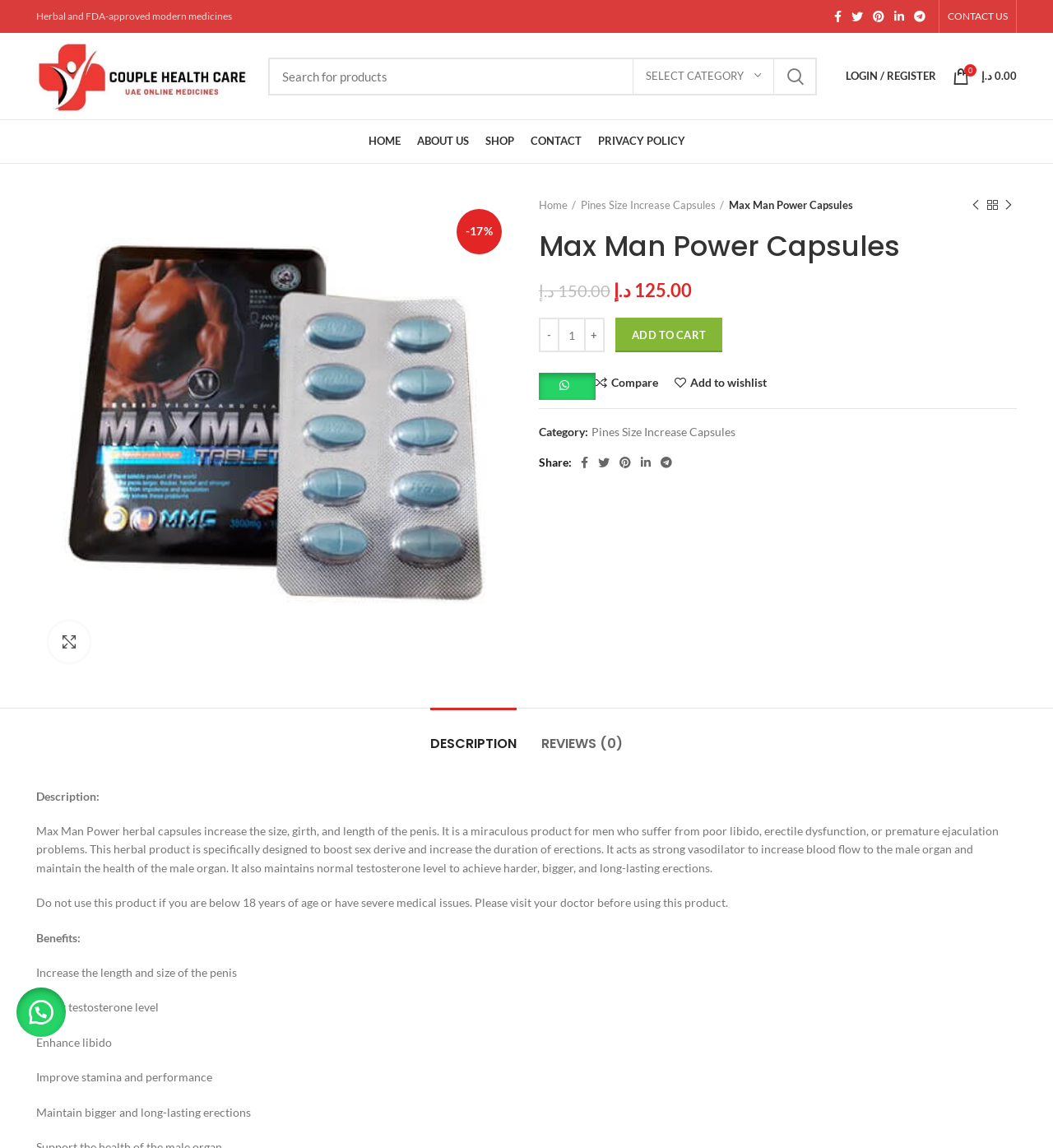What is the minimum age requirement to use the product?
Please provide an in-depth and detailed response to the question.

I found the answer by reading the warning text at the bottom of the webpage, which states that the product should not be used by individuals below 18 years of age.